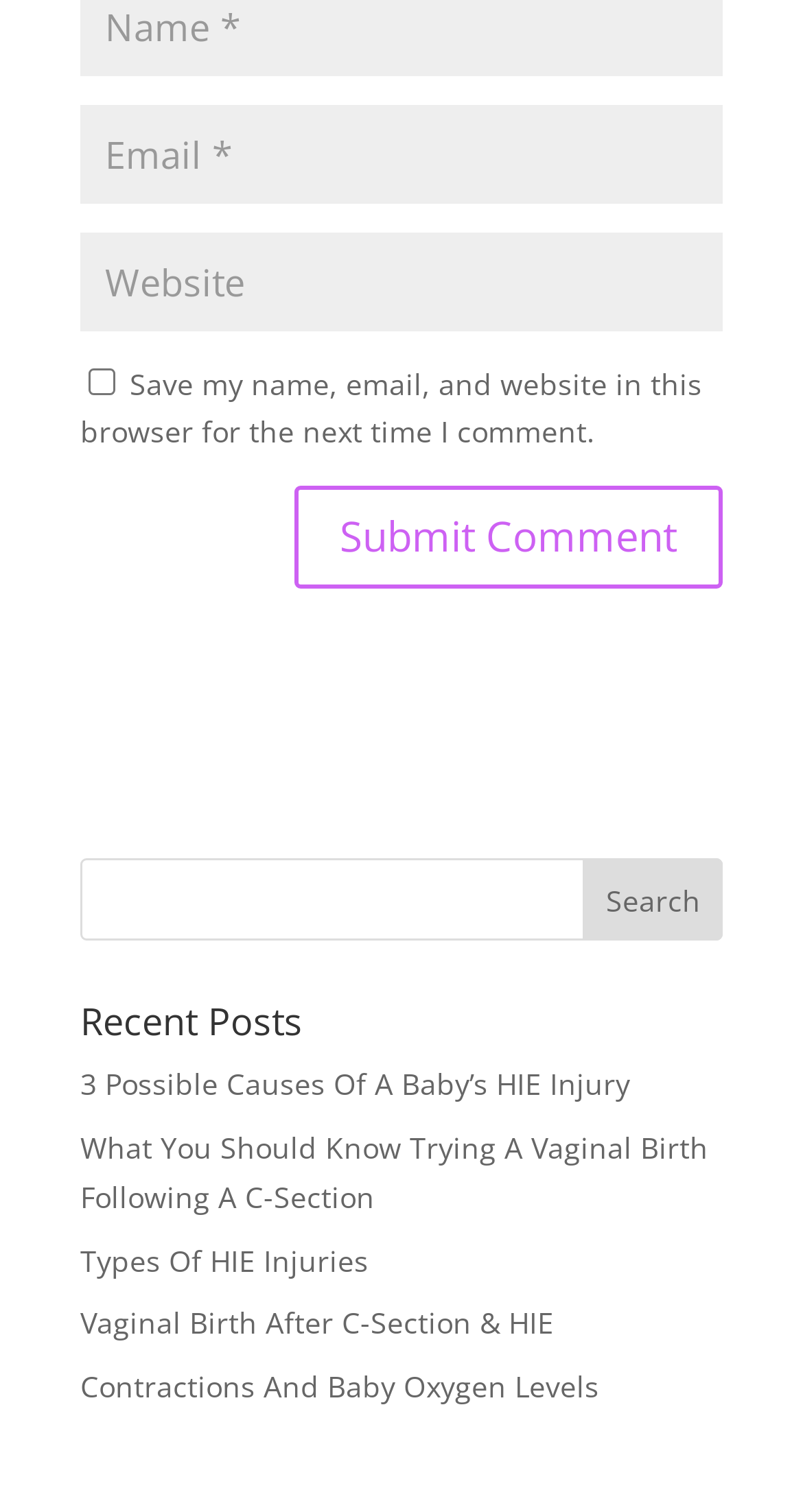Answer the following query with a single word or phrase:
How many textboxes are there?

3